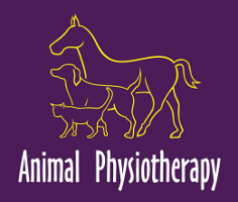How many animals are depicted in the logo?
Answer the question with a detailed explanation, including all necessary information.

The logo features a stylized outline of various animals, including a horse, dog, and cat, all rendered in a yellow line art style against a rich purple background.